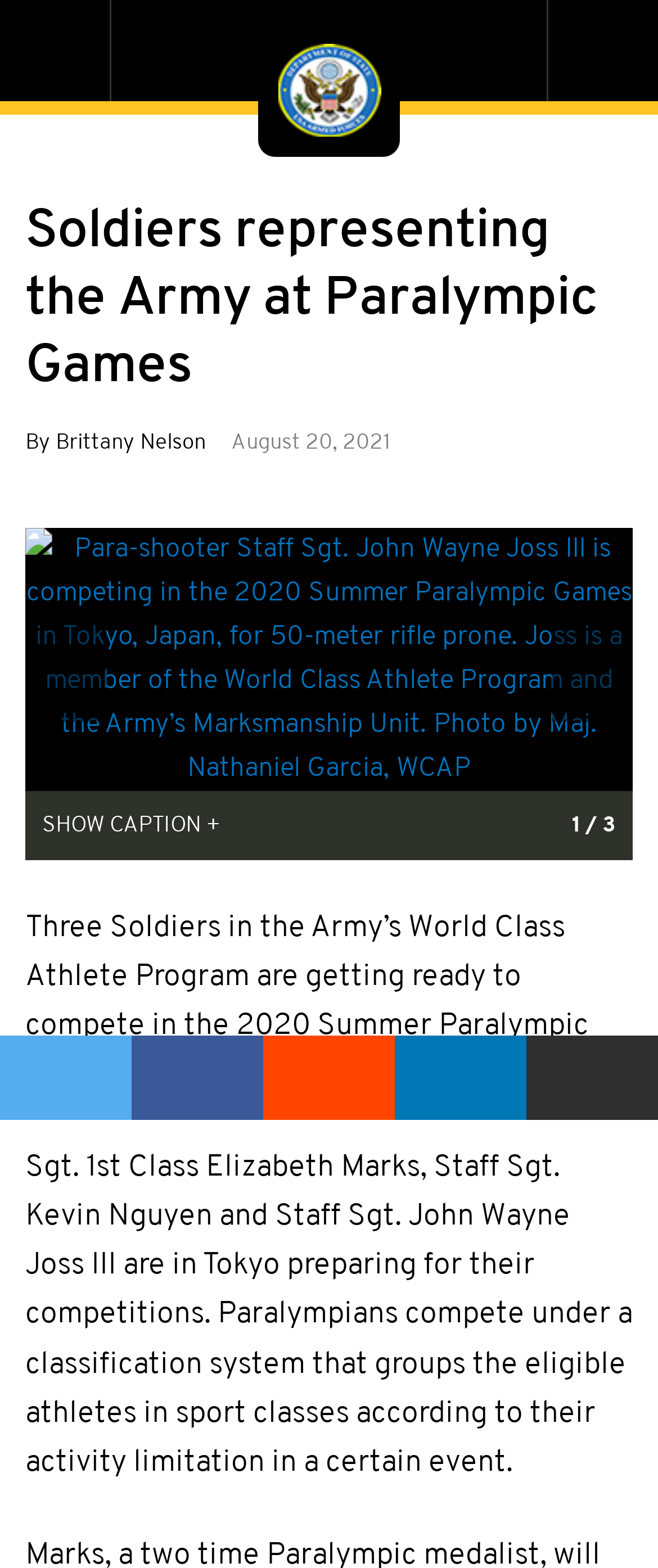Give a one-word or phrase response to the following question: What is the name of the photographer who took the photo of Staff Sgt. John Wayne Joss III?

Maj. Nathaniel Garcia